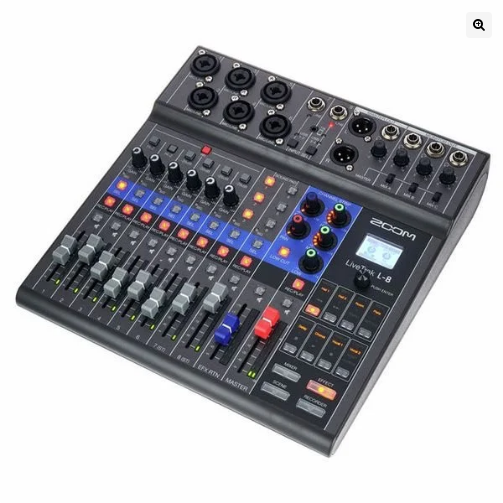Please provide a detailed answer to the question below based on the screenshot: 
What type of inputs are available for microphones?

According to the caption, the LiveTrak L-8 has XLR inputs for microphones, which enable smooth audio mixing in both studio and live settings.